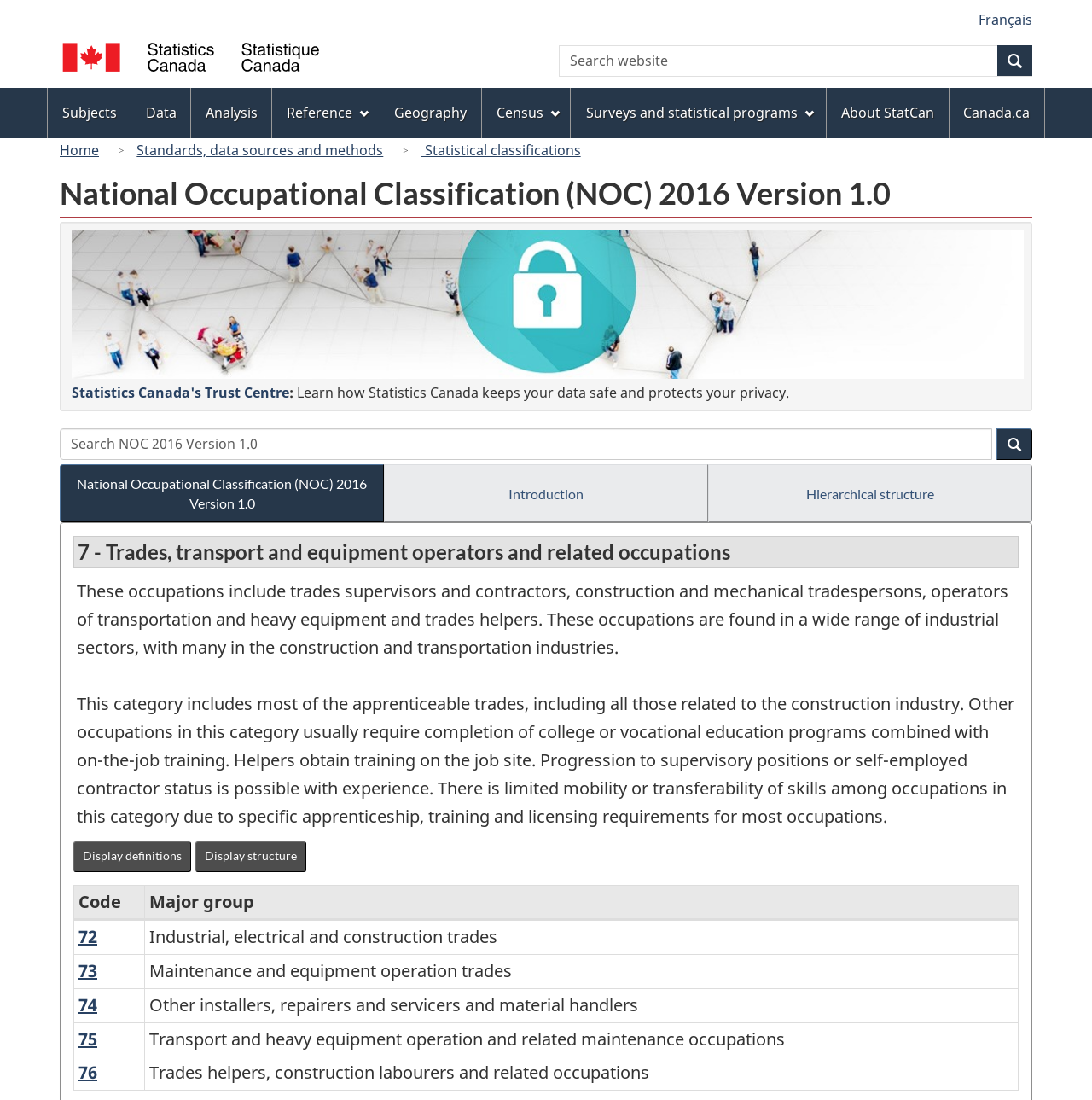What is the language selection option?
Please provide a single word or phrase in response based on the screenshot.

Français